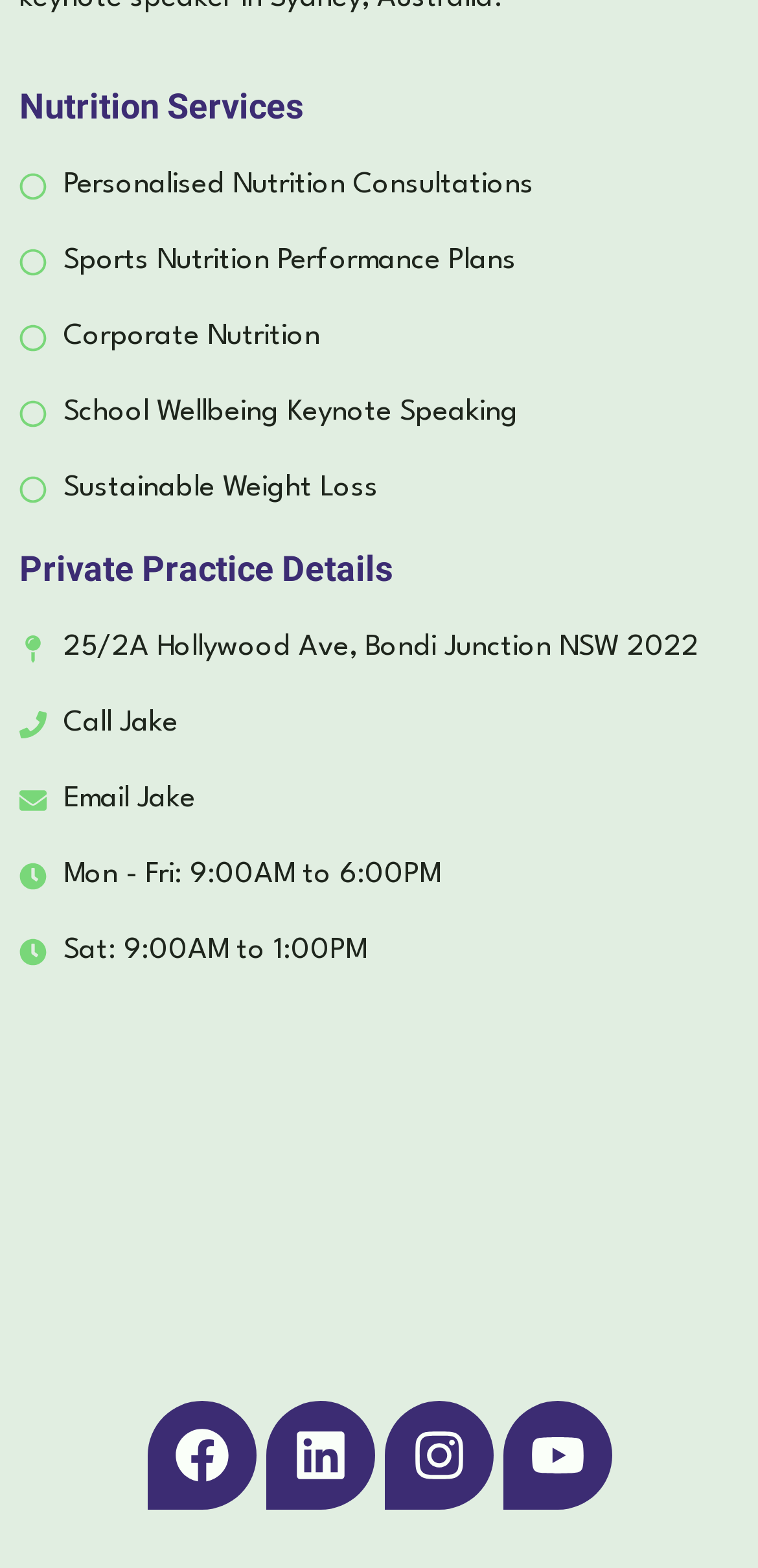What is the name of the nutrition service?
Use the image to give a comprehensive and detailed response to the question.

The name of the nutrition service can be found in the link with the text 'Nutrition Longevity With Jake Biggs - Nutritionist Sydney - Clinical Nutritionist - Sports Nutritionist - Sydney' which is located at the bottom of the page.